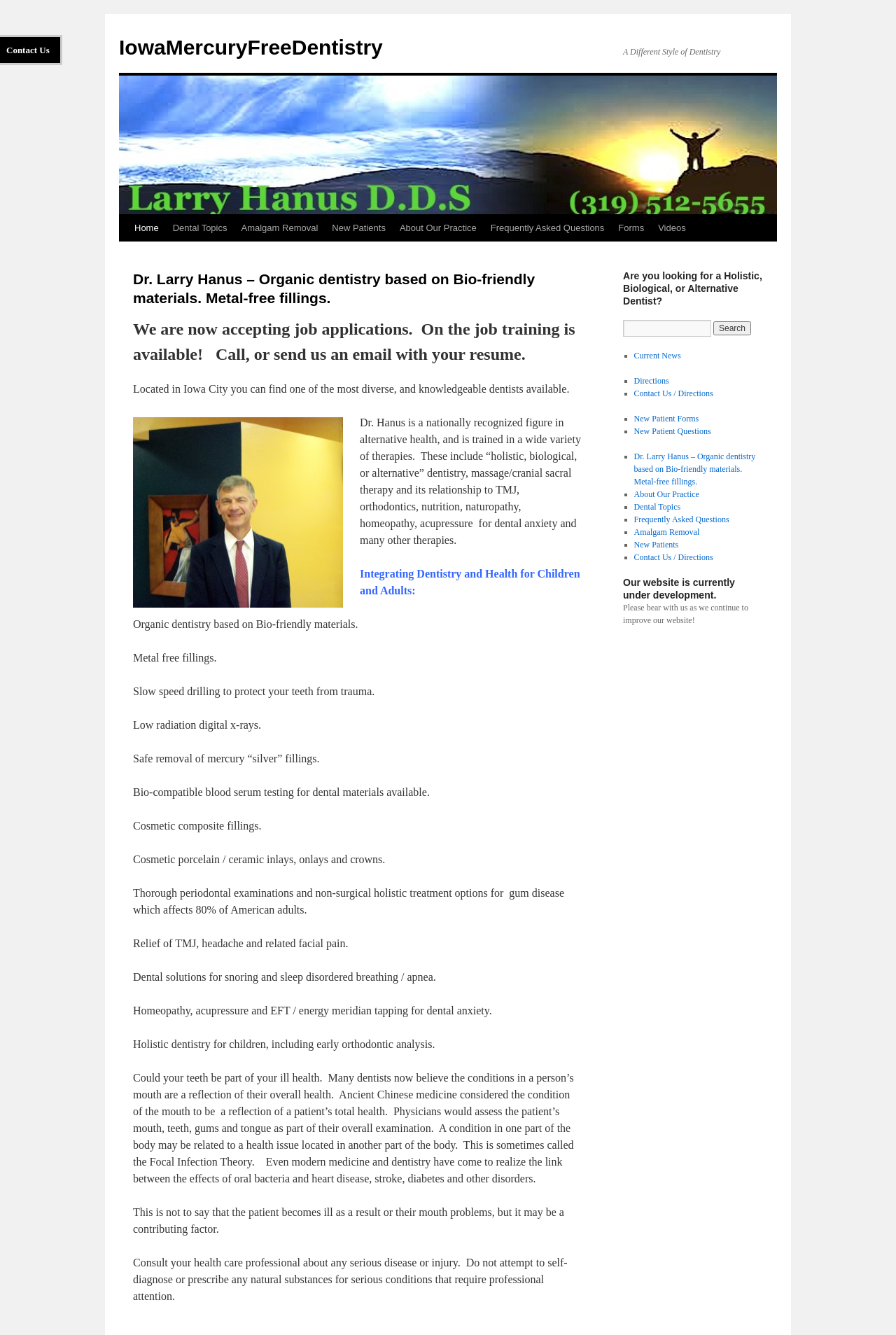Determine the bounding box coordinates of the clickable element to complete this instruction: "Read about Dr. Larry Hanus". Provide the coordinates in the format of four float numbers between 0 and 1, [left, top, right, bottom].

[0.148, 0.202, 0.648, 0.231]